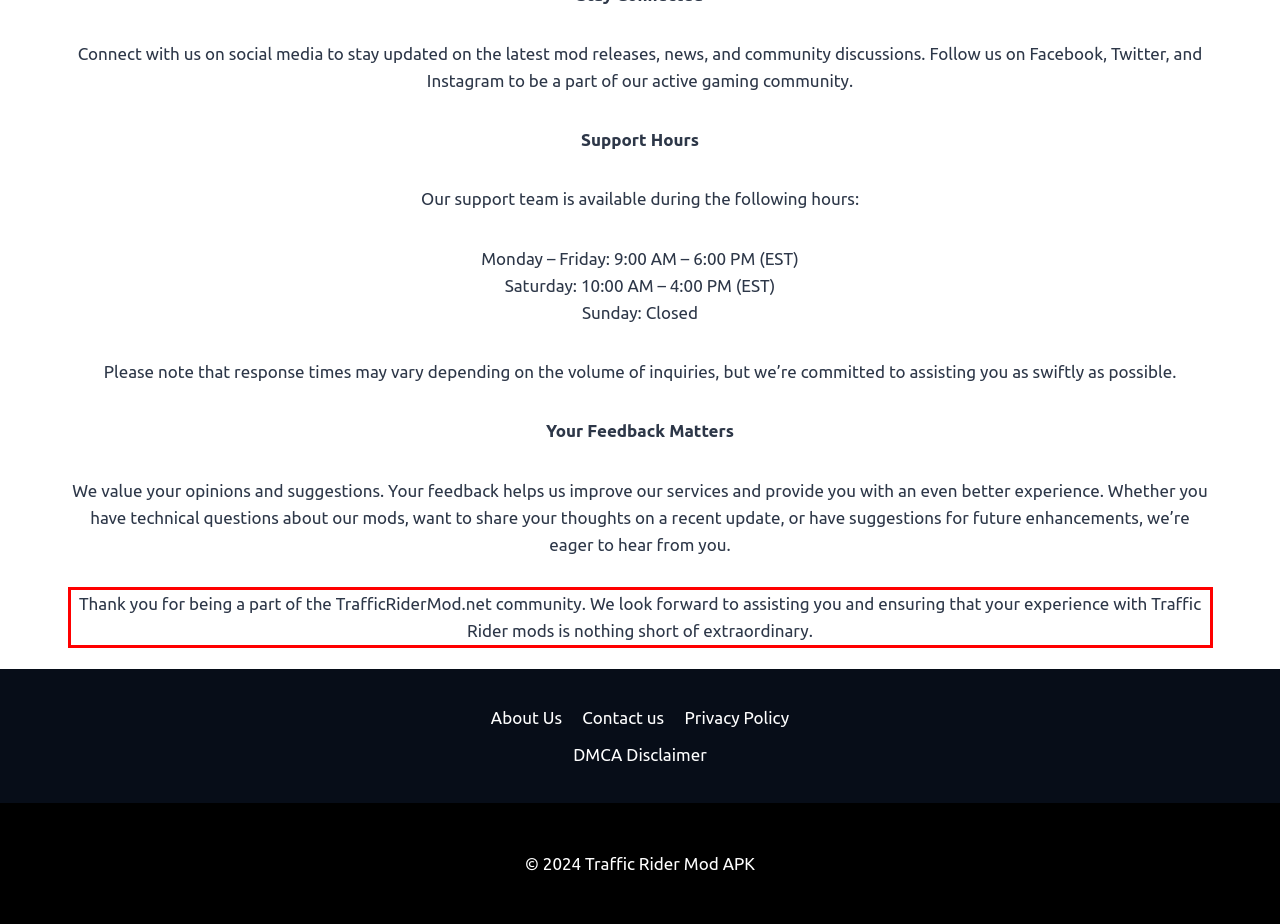There is a UI element on the webpage screenshot marked by a red bounding box. Extract and generate the text content from within this red box.

Thank you for being a part of the TrafficRiderMod.net community. We look forward to assisting you and ensuring that your experience with Traffic Rider mods is nothing short of extraordinary.